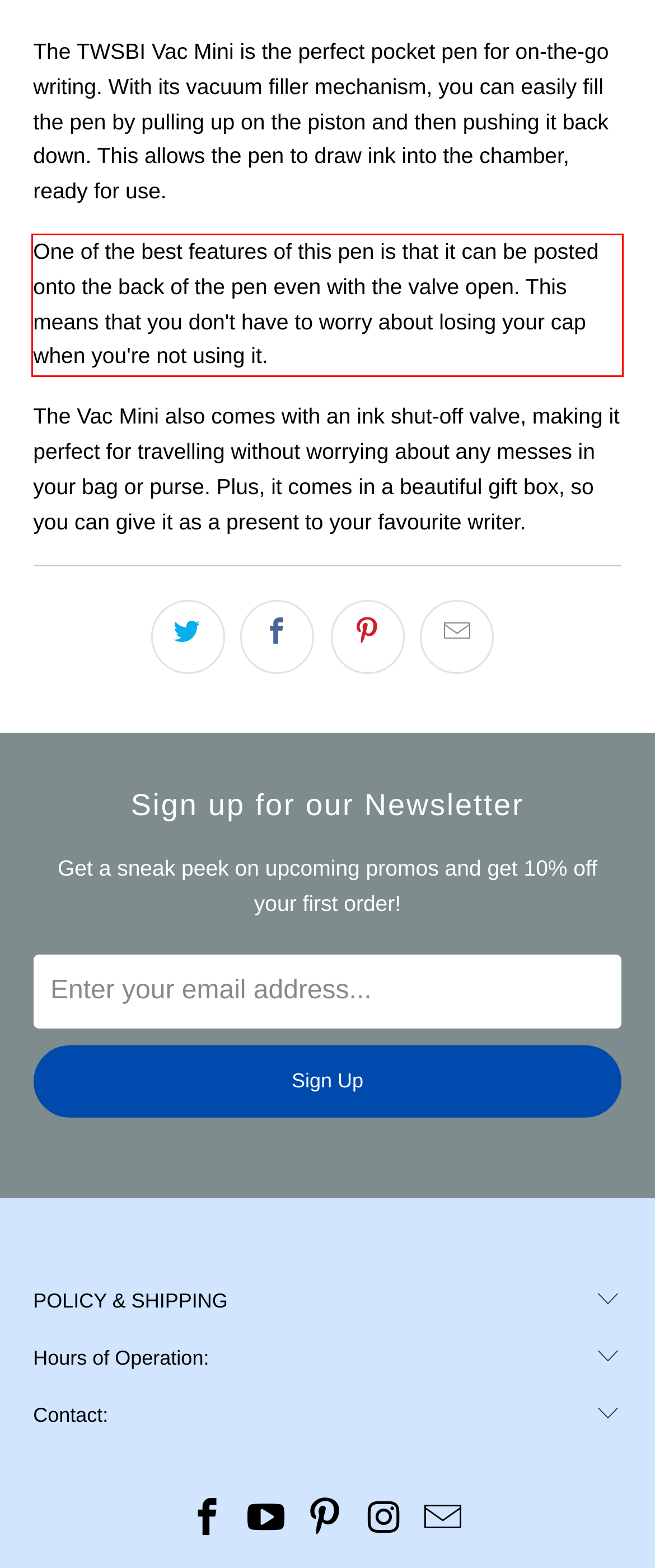Using the provided screenshot, read and generate the text content within the red-bordered area.

One of the best features of this pen is that it can be posted onto the back of the pen even with the valve open. This means that you don't have to worry about losing your cap when you're not using it.